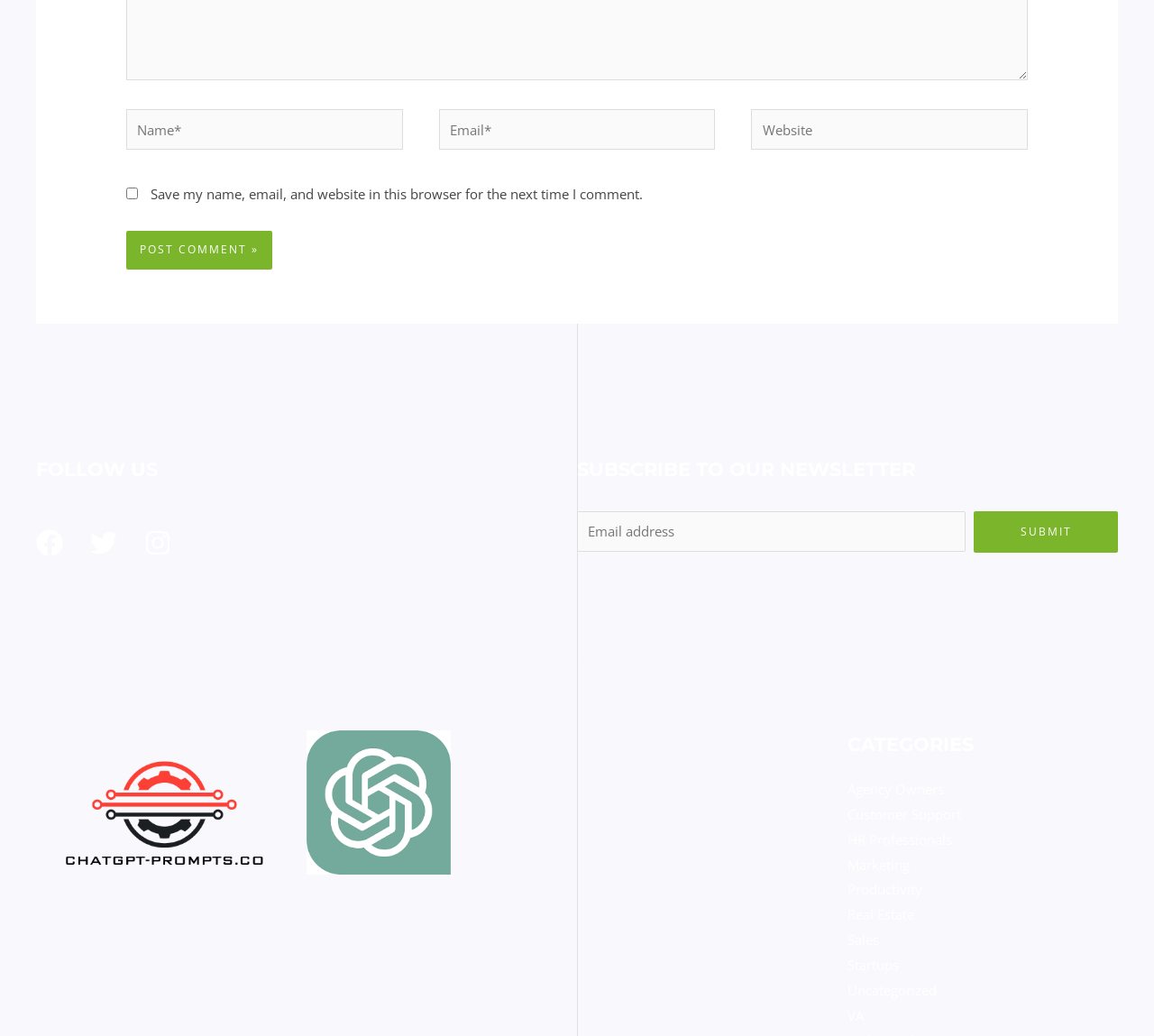Please identify the bounding box coordinates of the clickable area that will fulfill the following instruction: "Enter your name". The coordinates should be in the format of four float numbers between 0 and 1, i.e., [left, top, right, bottom].

[0.109, 0.106, 0.349, 0.144]